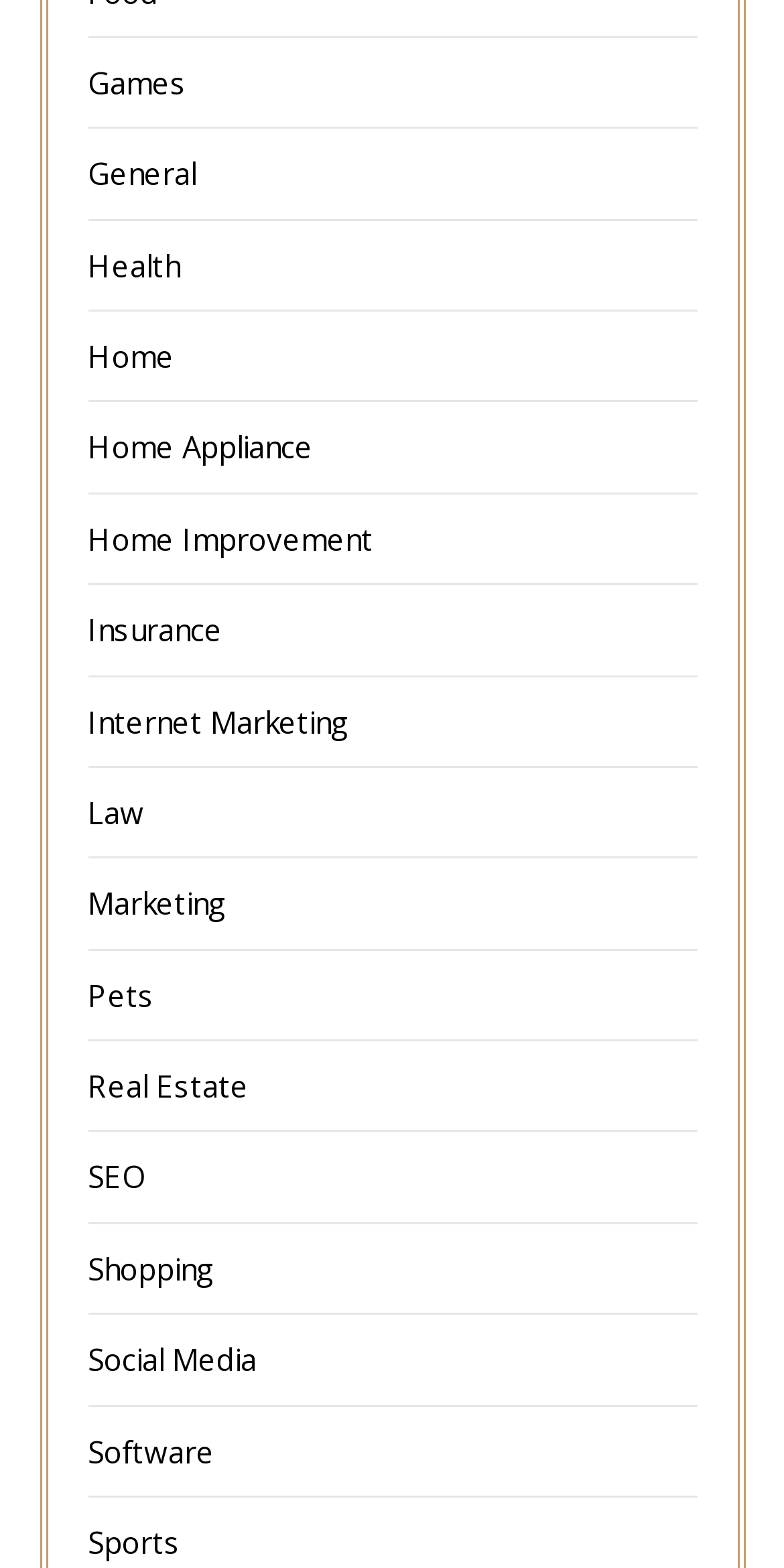Please respond to the question with a concise word or phrase:
What are the main categories on this webpage?

Games, General, Health, etc.